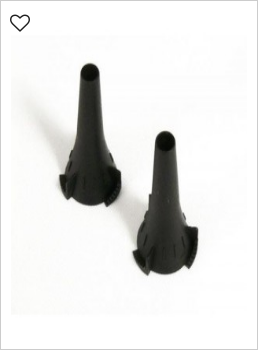Break down the image and describe every detail you can observe.

The image features two black otoscope specula, which are conical shaped attachments designed for use with otoscopes. These medical instruments are typically employed in ear examinations to provide a clear view of the ear canal and eardrum. The specula are designed to securely fit onto an otoscope while ensuring ease of use during examinations. Their black coloration is common in medical instruments for practical purposes such as reducing glare and maintaining a professional appearance. These specific specula are part of the product offering titled "52434-U KleenSpec Otoscope Specula 4.25mm, 850/Bag," highlighting their intended use in medical or clinical settings for efficient ear diagnostic procedures.